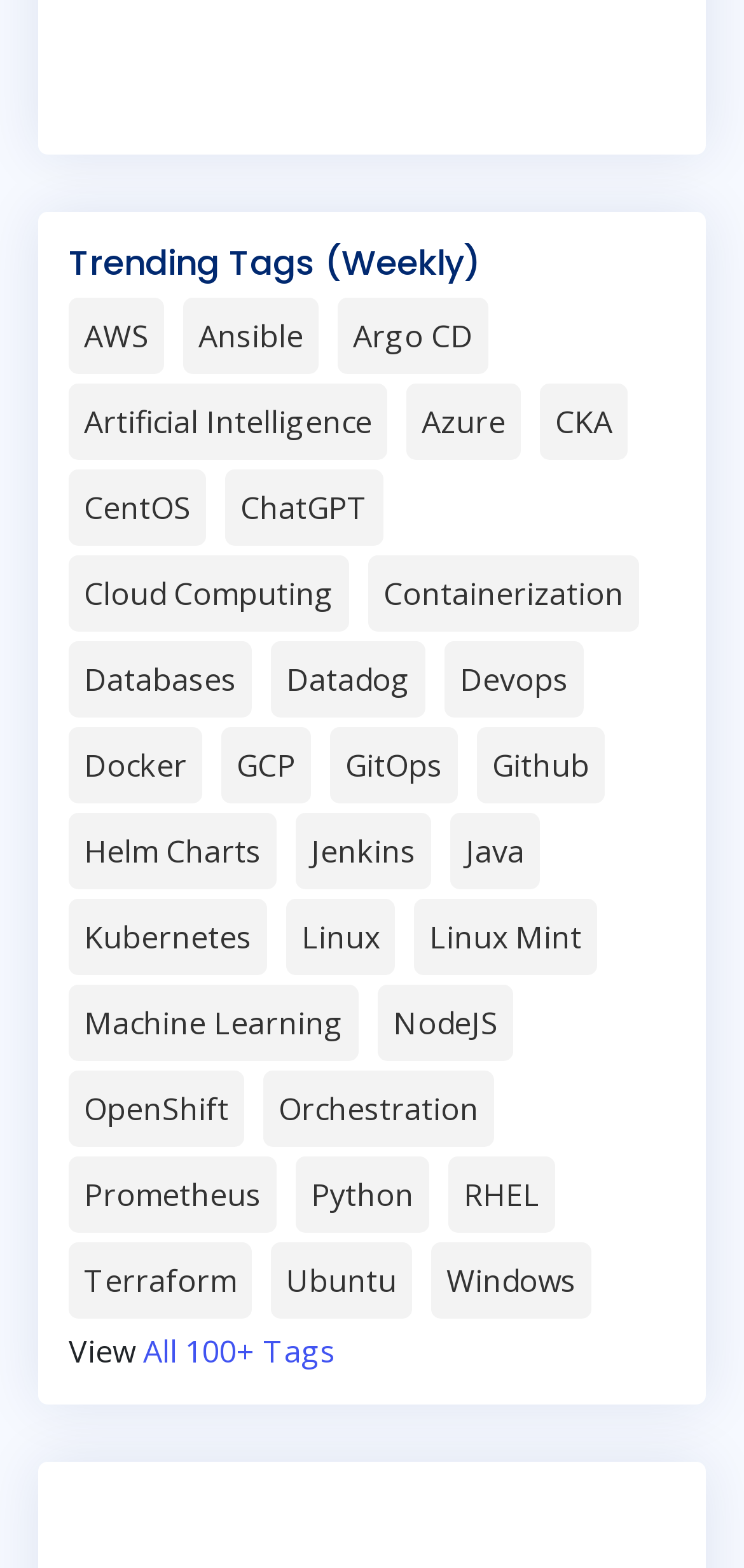Please find and report the bounding box coordinates of the element to click in order to perform the following action: "Learn about Kubernetes". The coordinates should be expressed as four float numbers between 0 and 1, in the format [left, top, right, bottom].

[0.092, 0.574, 0.359, 0.622]